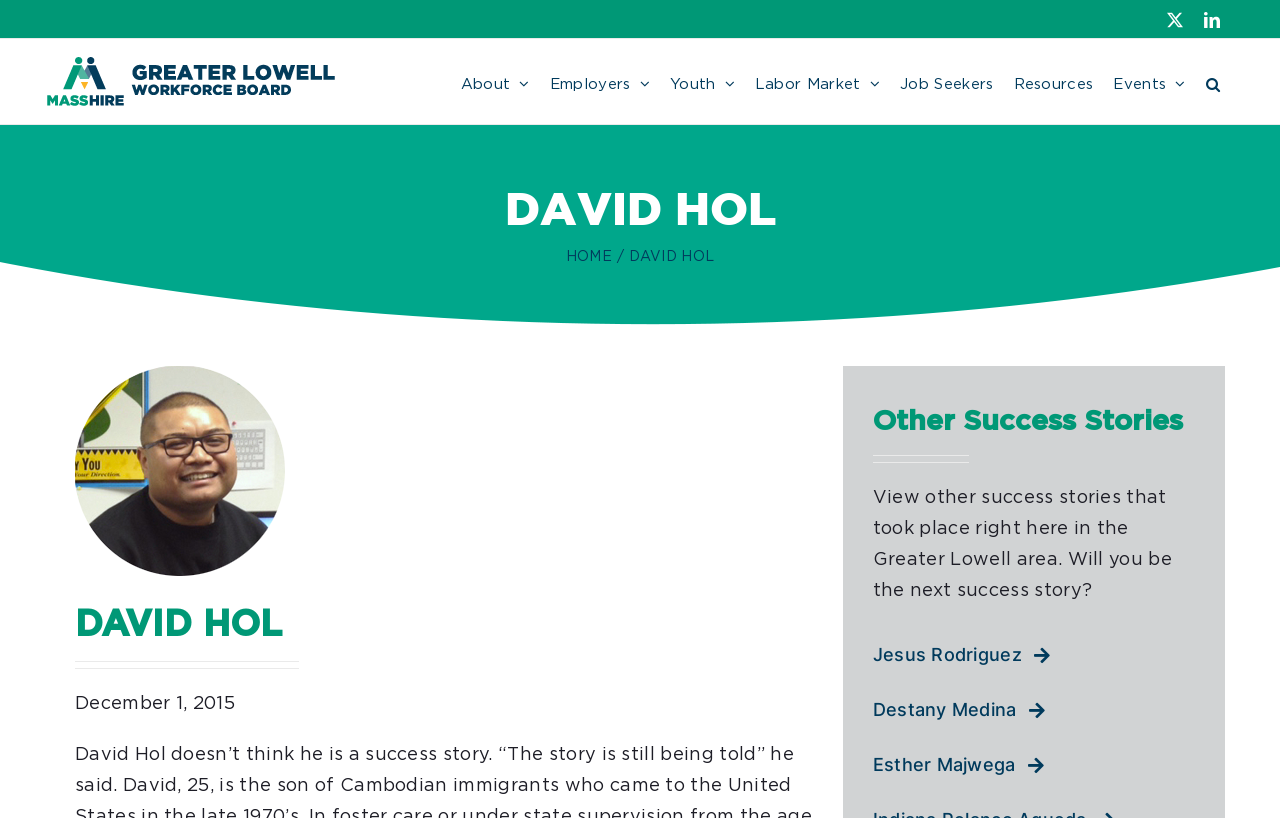Locate the bounding box coordinates of the region to be clicked to comply with the following instruction: "Click the LinkedIn icon". The coordinates must be four float numbers between 0 and 1, in the form [left, top, right, bottom].

[0.94, 0.015, 0.953, 0.034]